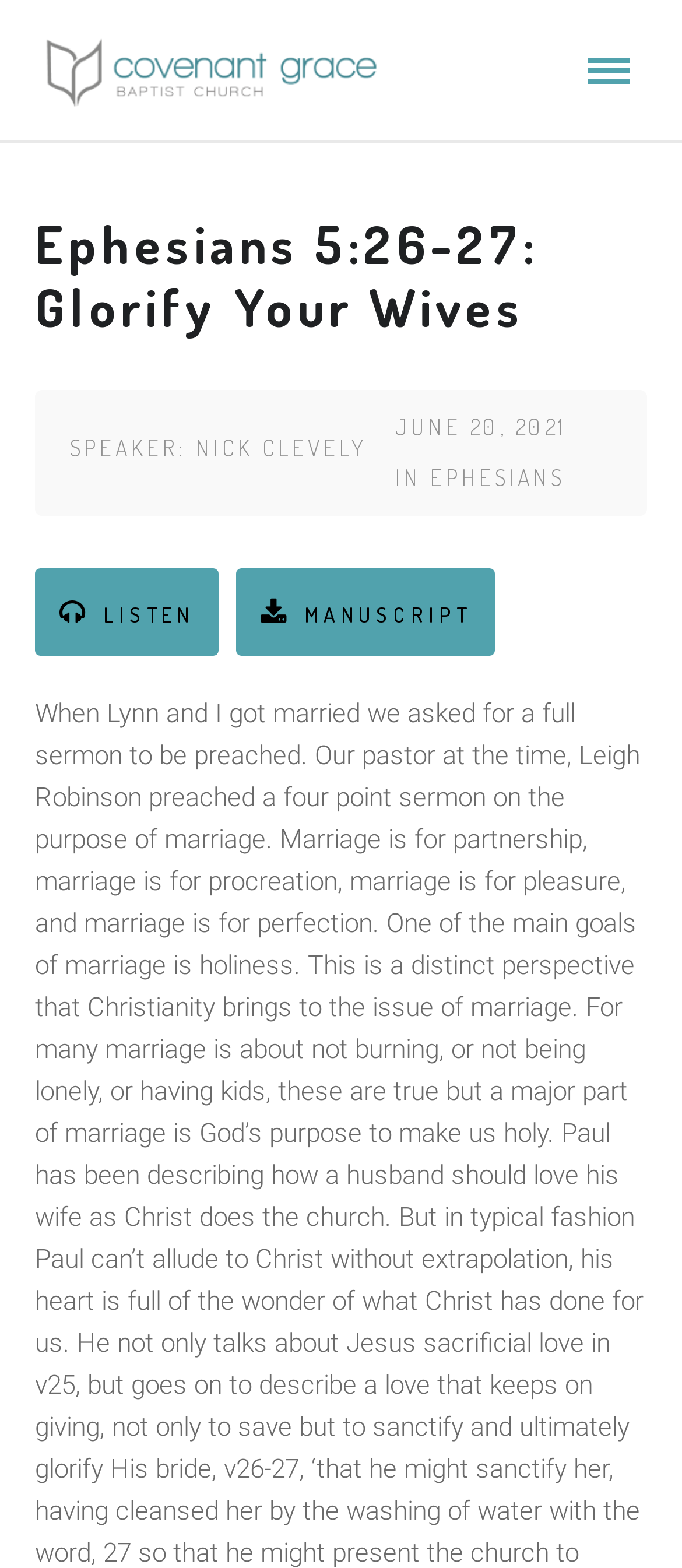What is the date of the sermon?
Answer the question using a single word or phrase, according to the image.

JUNE 20, 2021